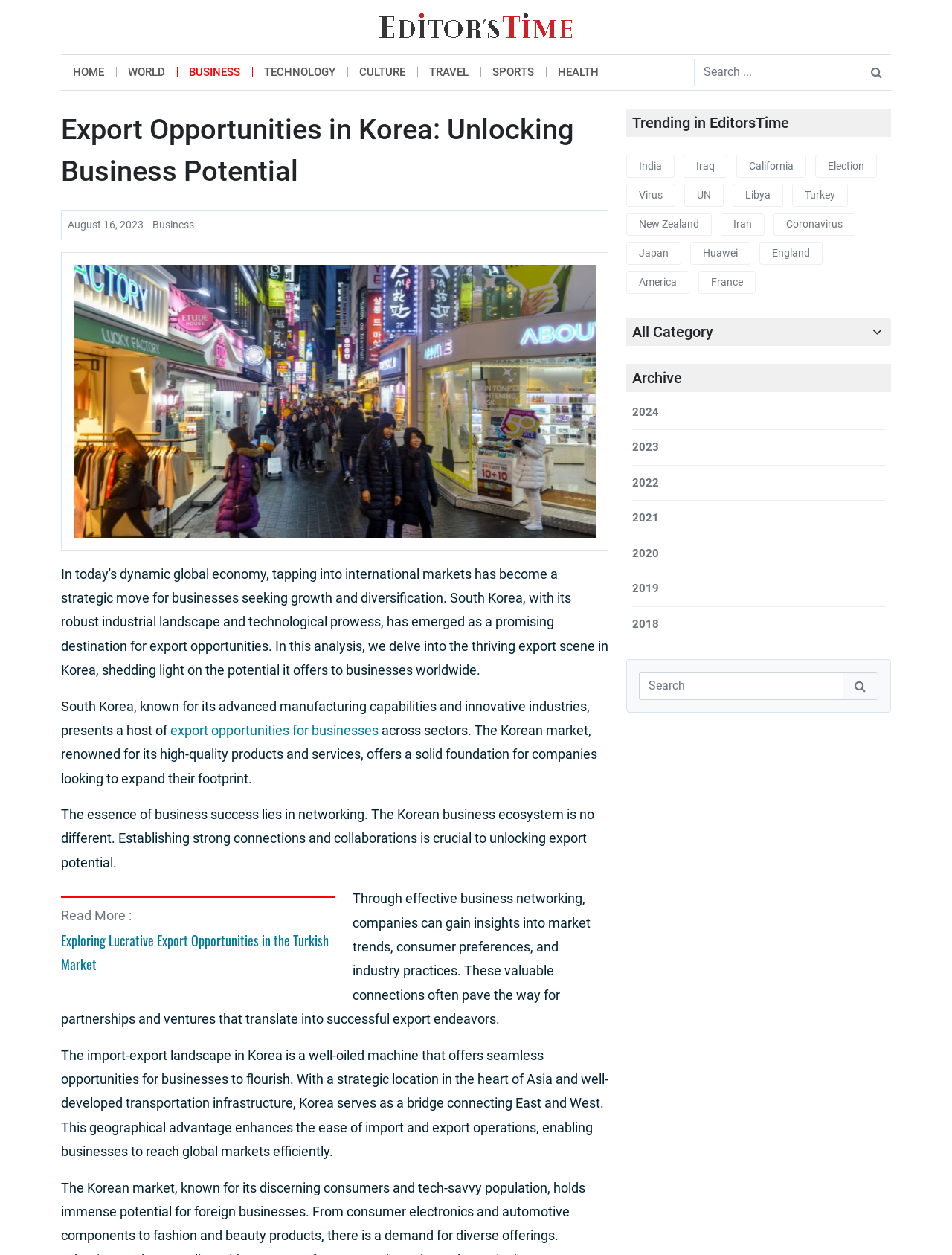Please specify the bounding box coordinates of the clickable section necessary to execute the following command: "Read more about Exploring Lucrative Export Opportunities in the Turkish Market".

[0.064, 0.74, 0.352, 0.778]